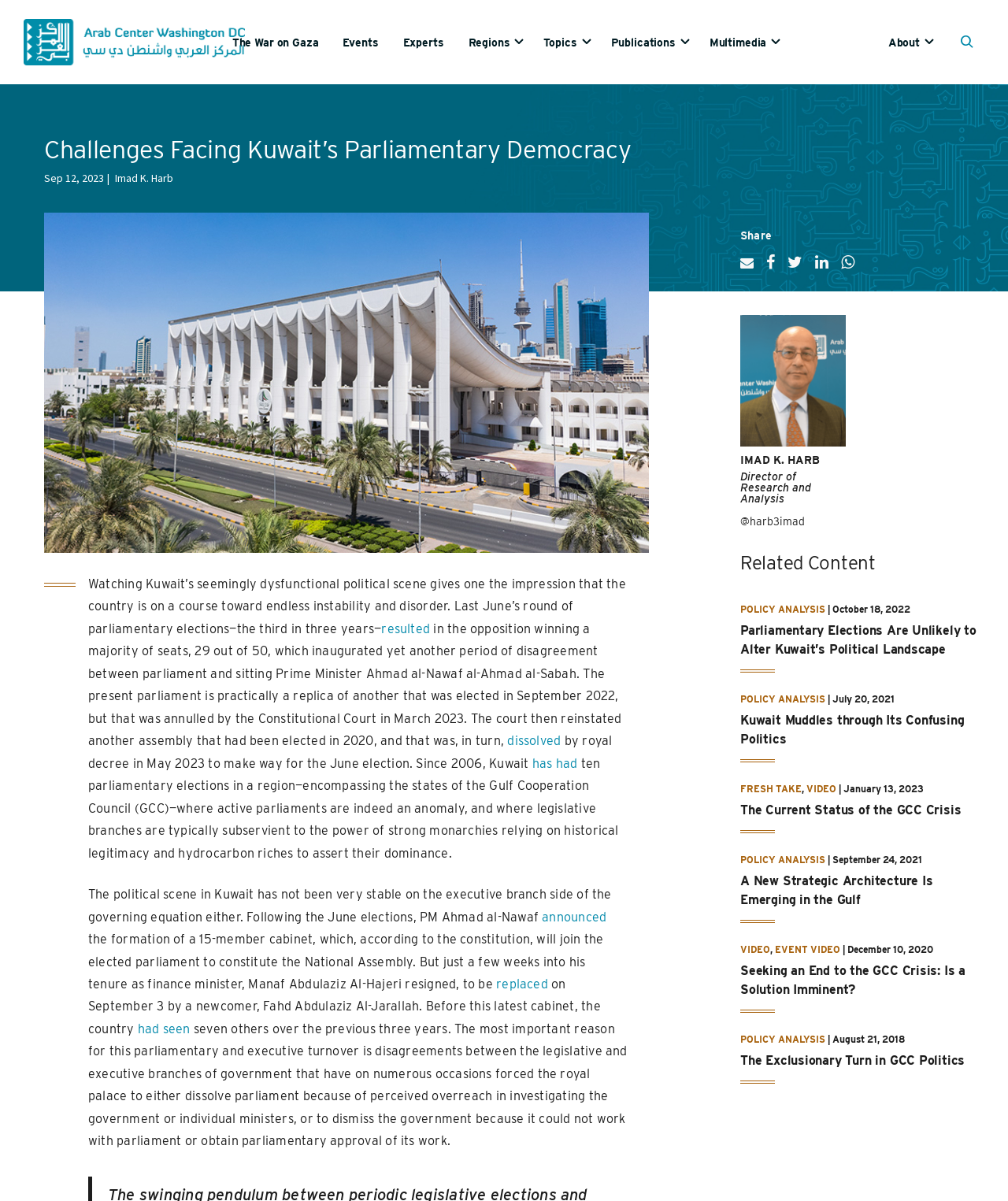Your task is to extract the text of the main heading from the webpage.

Challenges Facing Kuwait’s Parliamentary Democracy